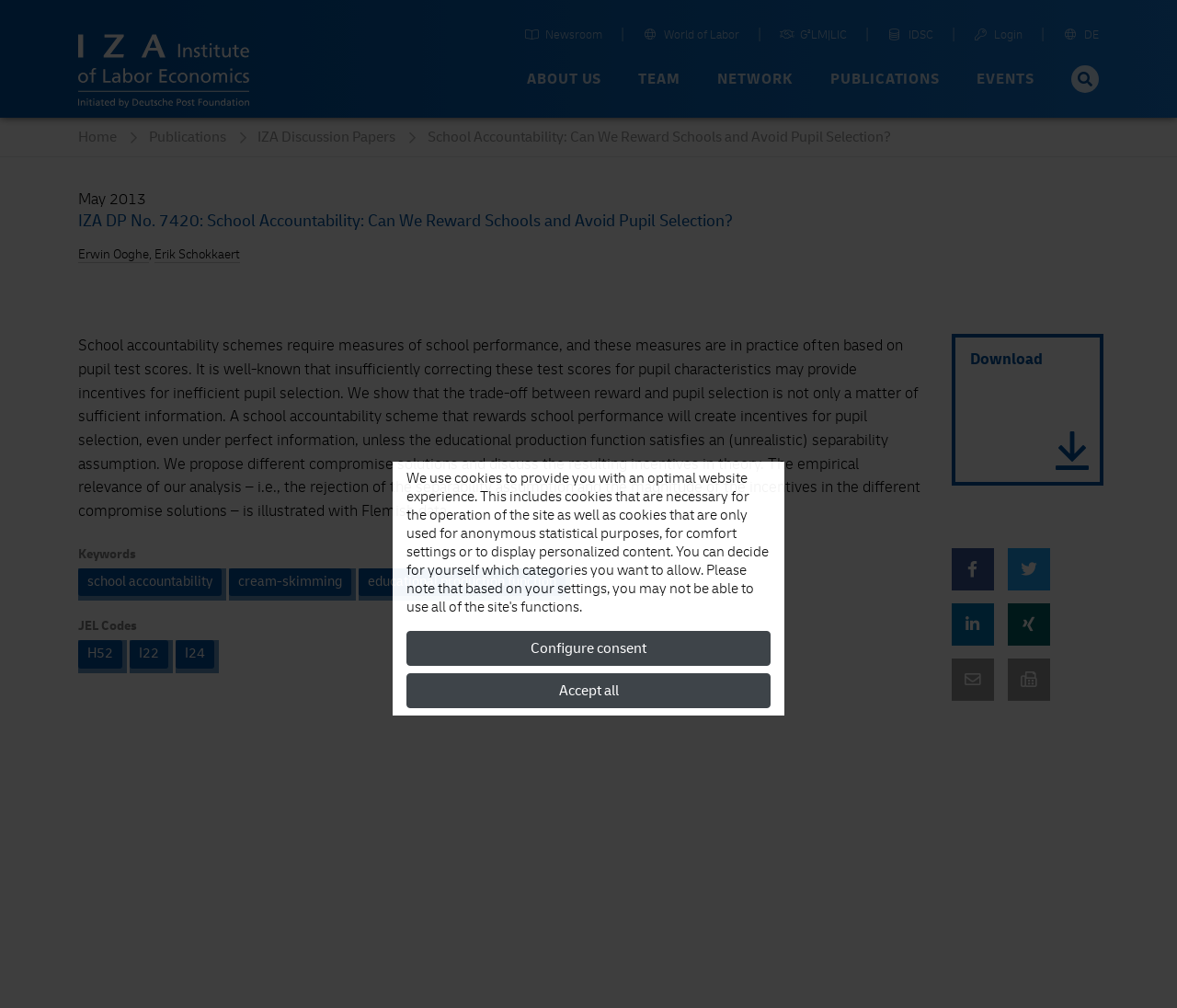Provide a short answer using a single word or phrase for the following question: 
What is the title of the publication?

School Accountability: Can We Reward Schools and Avoid Pupil Selection?